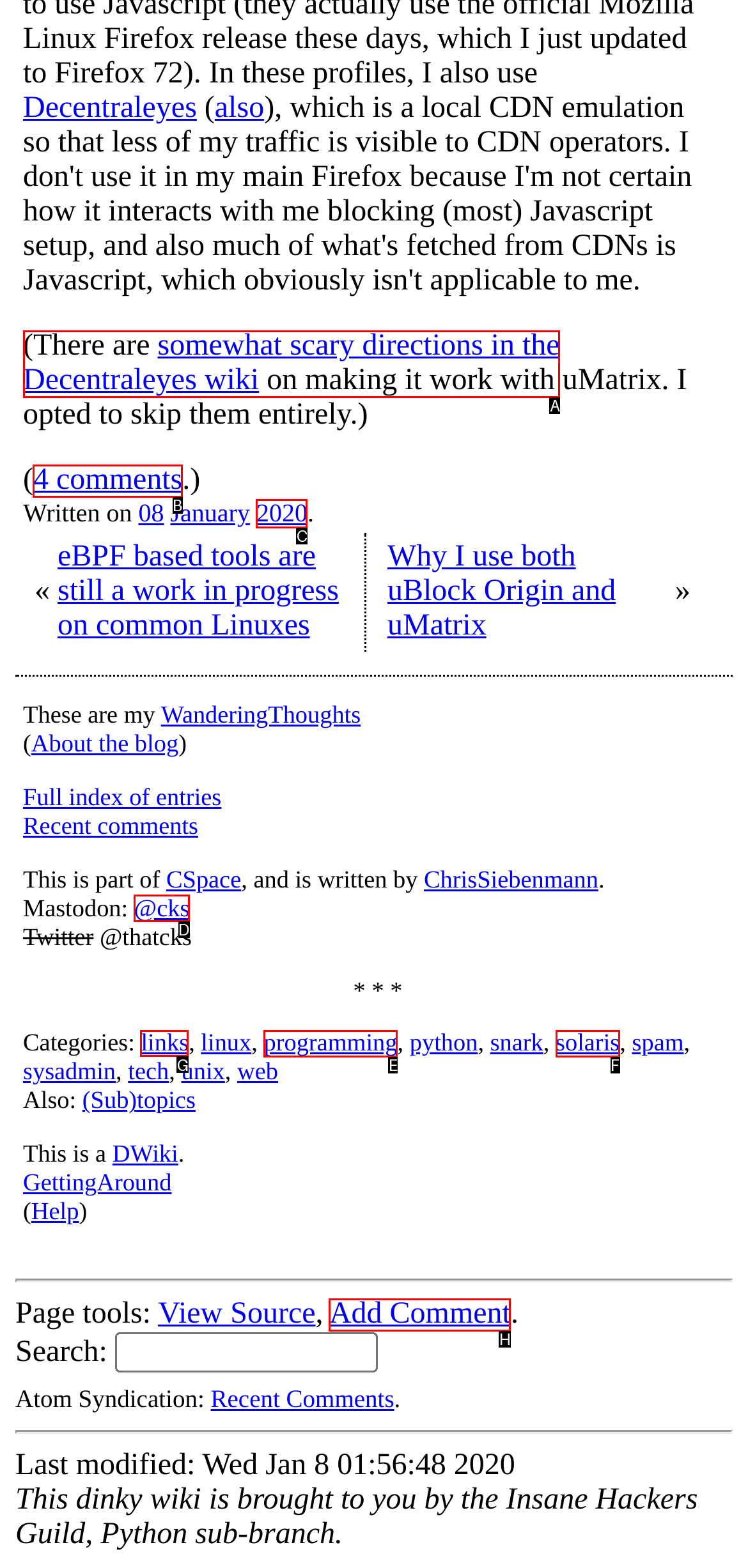Choose the HTML element you need to click to achieve the following task: view plant lists
Respond with the letter of the selected option from the given choices directly.

None